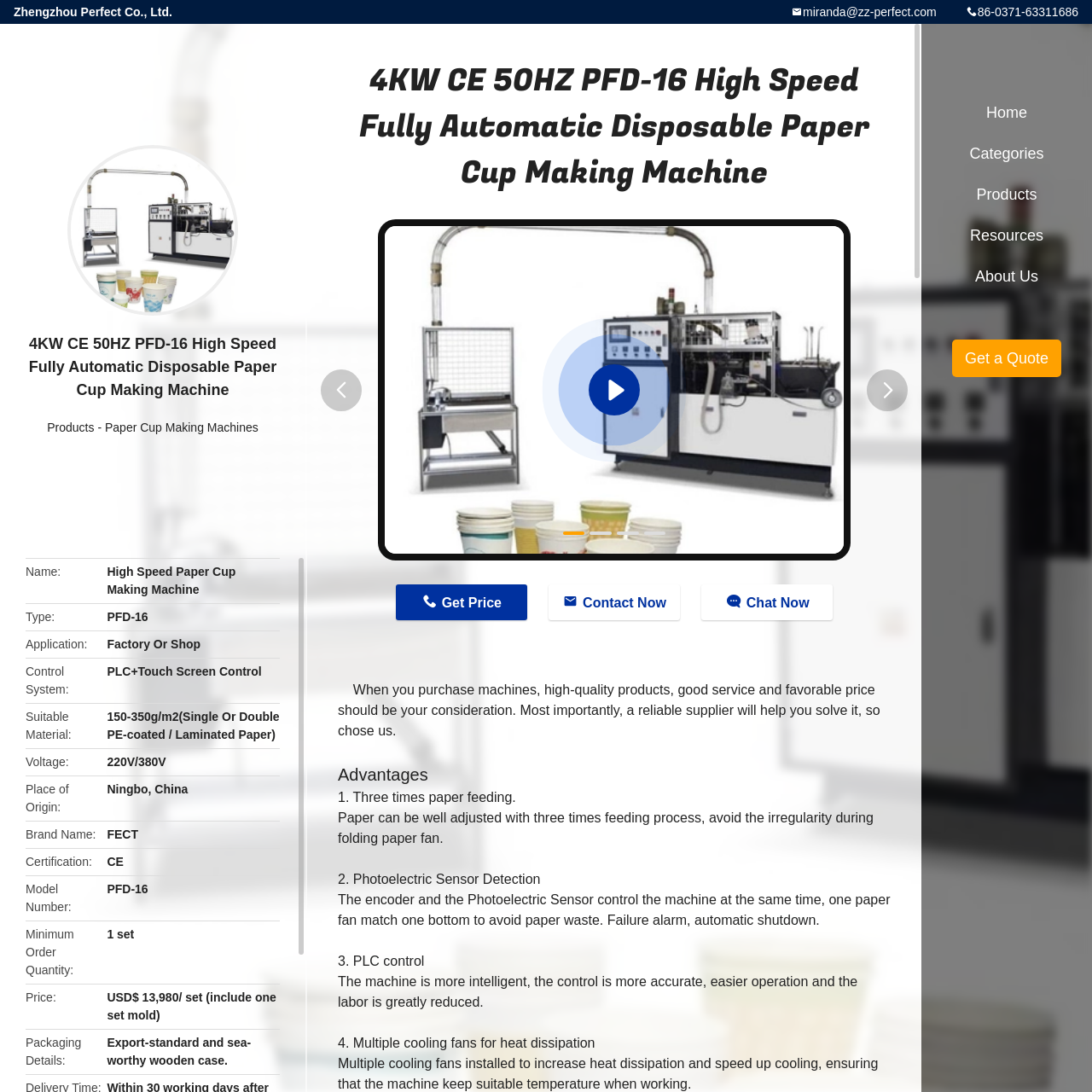Determine the coordinates of the bounding box that should be clicked to complete the instruction: "Contact now". The coordinates should be represented by four float numbers between 0 and 1: [left, top, right, bottom].

[0.503, 0.535, 0.622, 0.568]